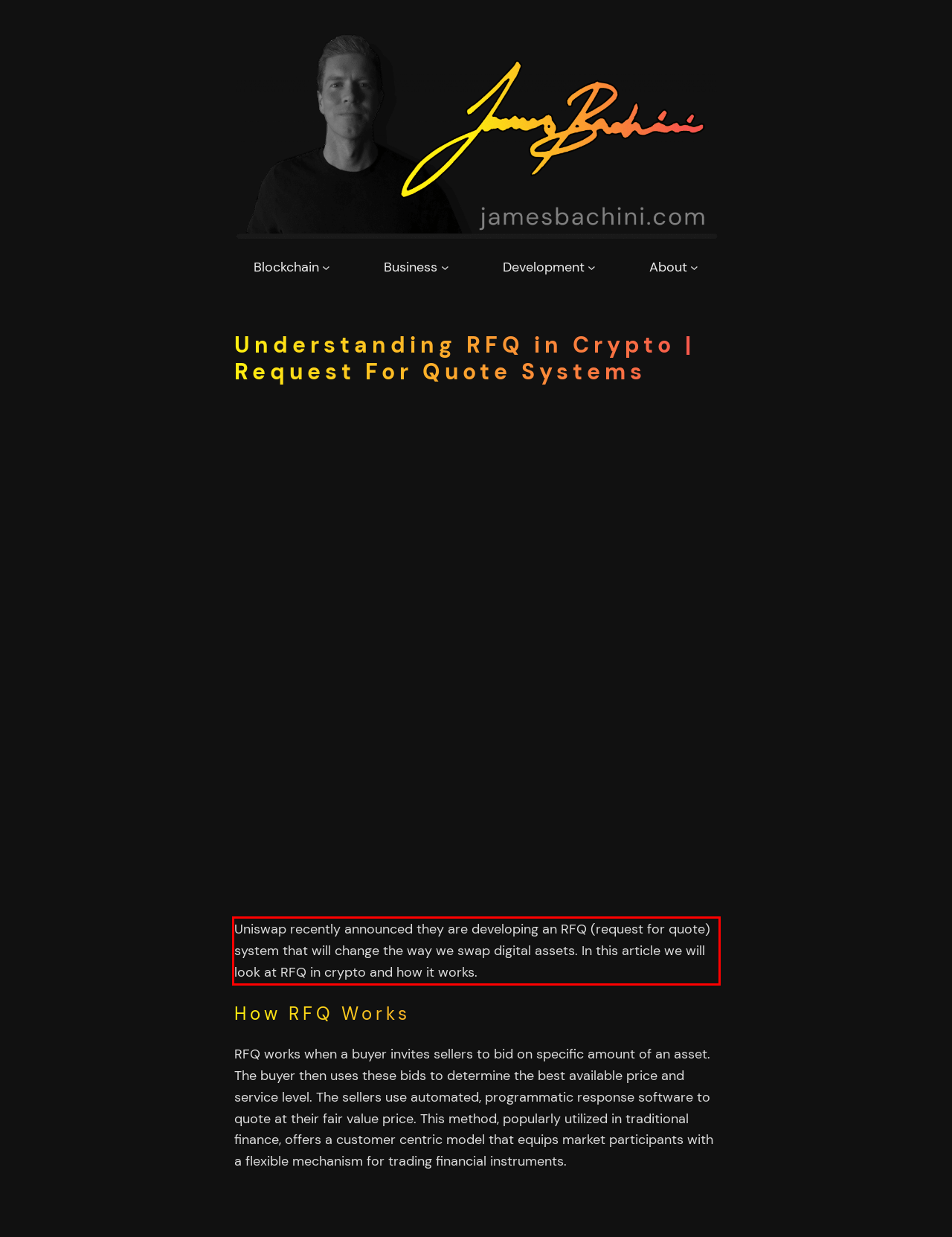You are provided with a screenshot of a webpage that includes a UI element enclosed in a red rectangle. Extract the text content inside this red rectangle.

Uniswap recently announced they are developing an RFQ (request for quote) system that will change the way we swap digital assets. In this article we will look at RFQ in crypto and how it works.